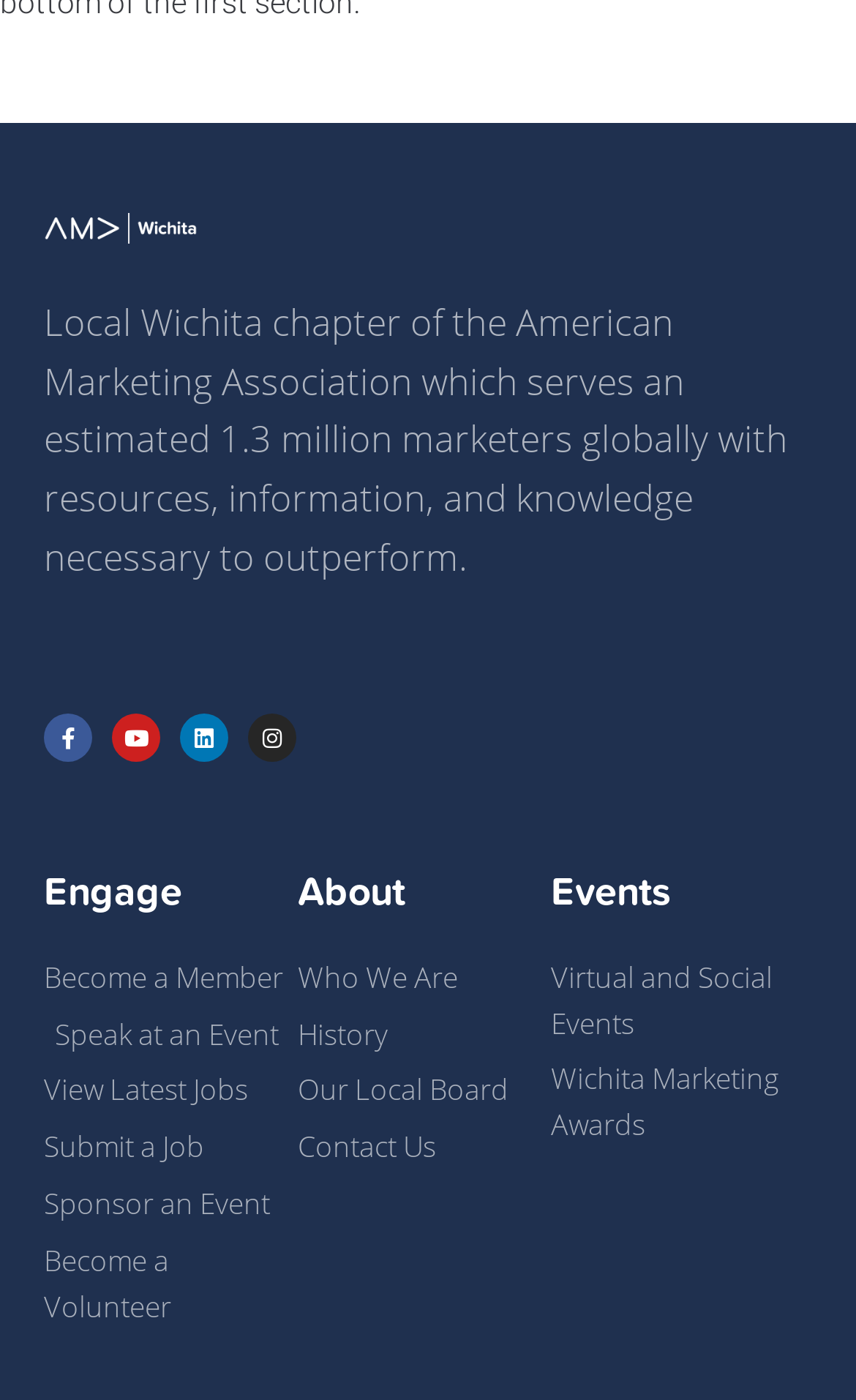Identify the bounding box coordinates of the region that needs to be clicked to carry out this instruction: "Become a Member". Provide these coordinates as four float numbers ranging from 0 to 1, i.e., [left, top, right, bottom].

[0.051, 0.682, 0.347, 0.715]